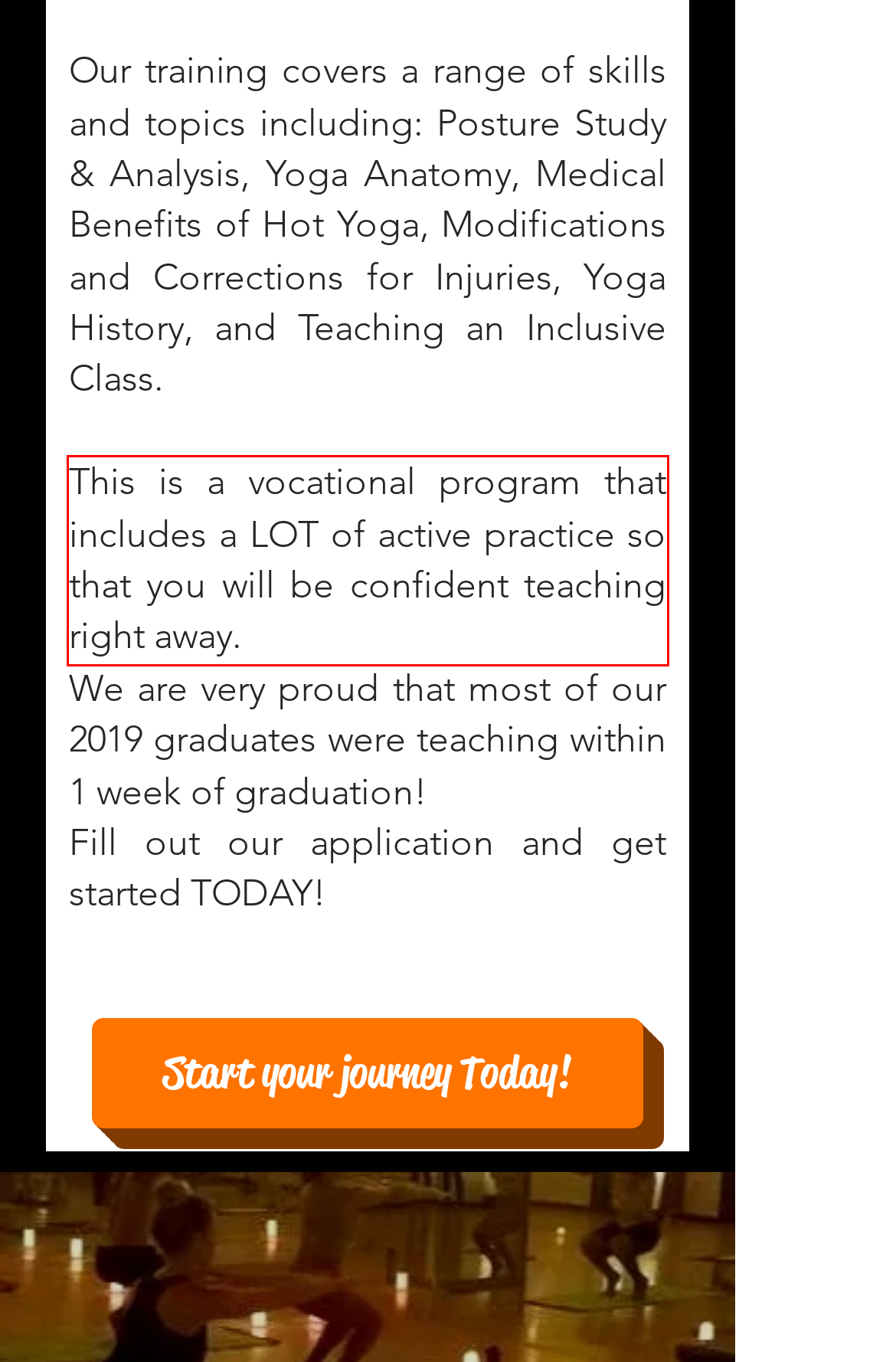Analyze the screenshot of the webpage that features a red bounding box and recognize the text content enclosed within this red bounding box.

This is a vocational program that includes a LOT of active practice so that you will be confident teaching right away.